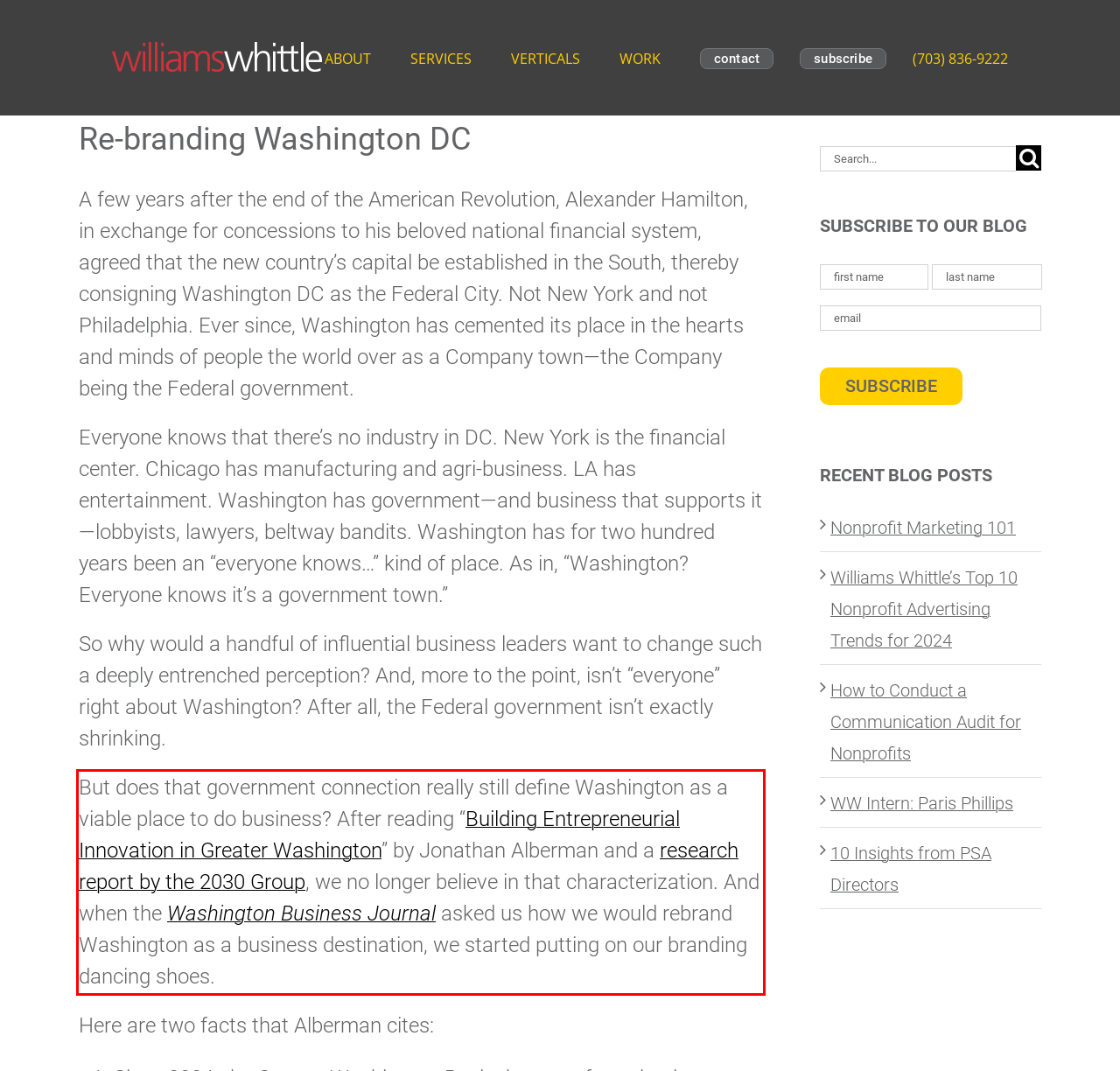Using the webpage screenshot, recognize and capture the text within the red bounding box.

But does that government connection really still define Washington as a viable place to do business? After reading “Building Entrepreneurial Innovation in Greater Washington” by Jonathan Alberman and a research report by the 2030 Group, we no longer believe in that characterization. And when the Washington Business Journal asked us how we would rebrand Washington as a business destination, we started putting on our branding dancing shoes.